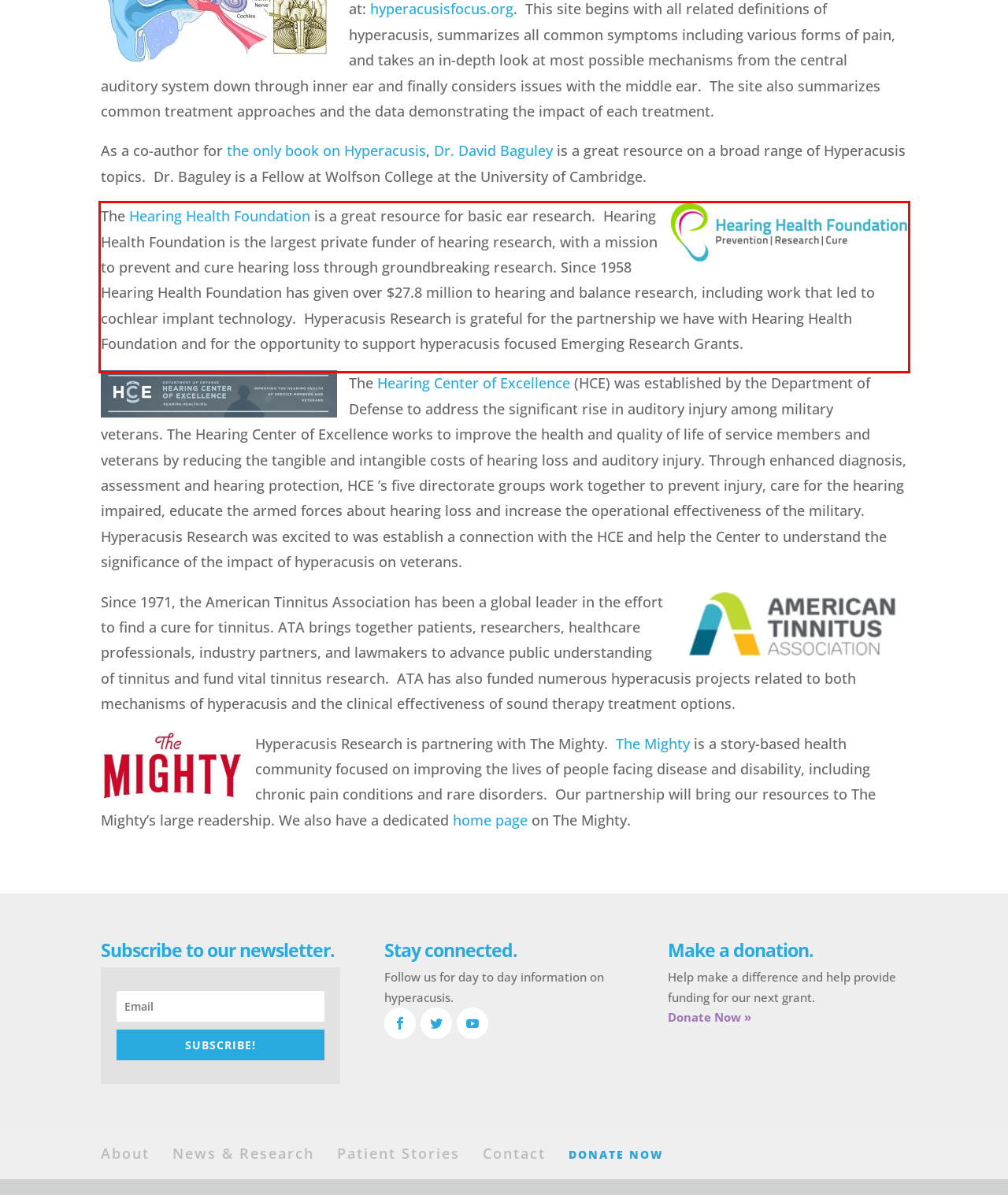You are given a webpage screenshot with a red bounding box around a UI element. Extract and generate the text inside this red bounding box.

The Hearing Health Foundation is a great resource for basic ear research. Hearing Health Foundation is the largest private funder of hearing research, with a mission to prevent and cure hearing loss through groundbreaking research. Since 1958 Hearing Health Foundation has given over $27.8 million to hearing and balance research, including work that led to cochlear implant technology. Hyperacusis Research is grateful for the partnership we have with Hearing Health Foundation and for the opportunity to support hyperacusis focused Emerging Research Grants.